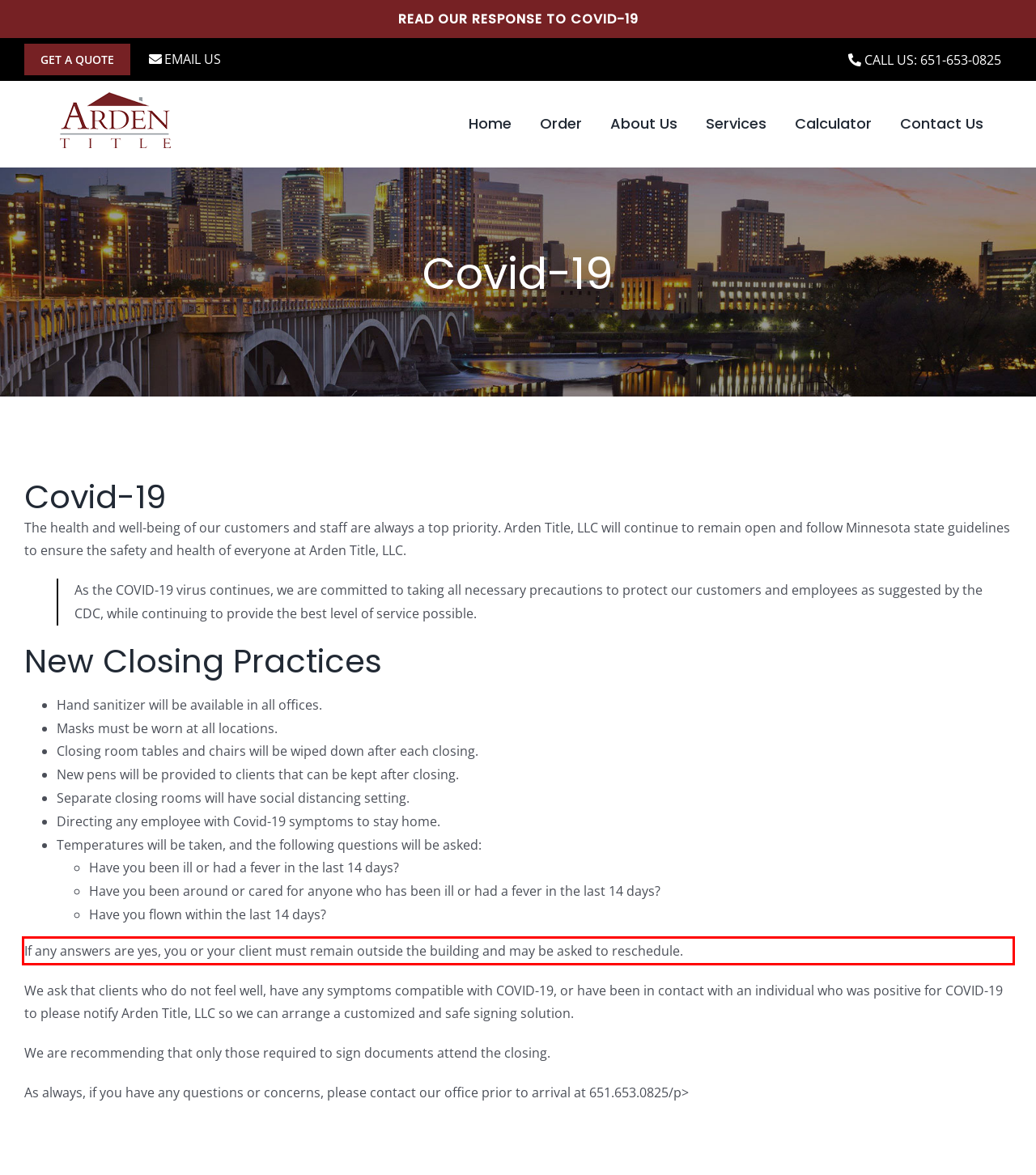Please extract the text content within the red bounding box on the webpage screenshot using OCR.

If any answers are yes, you or your client must remain outside the building and may be asked to reschedule.